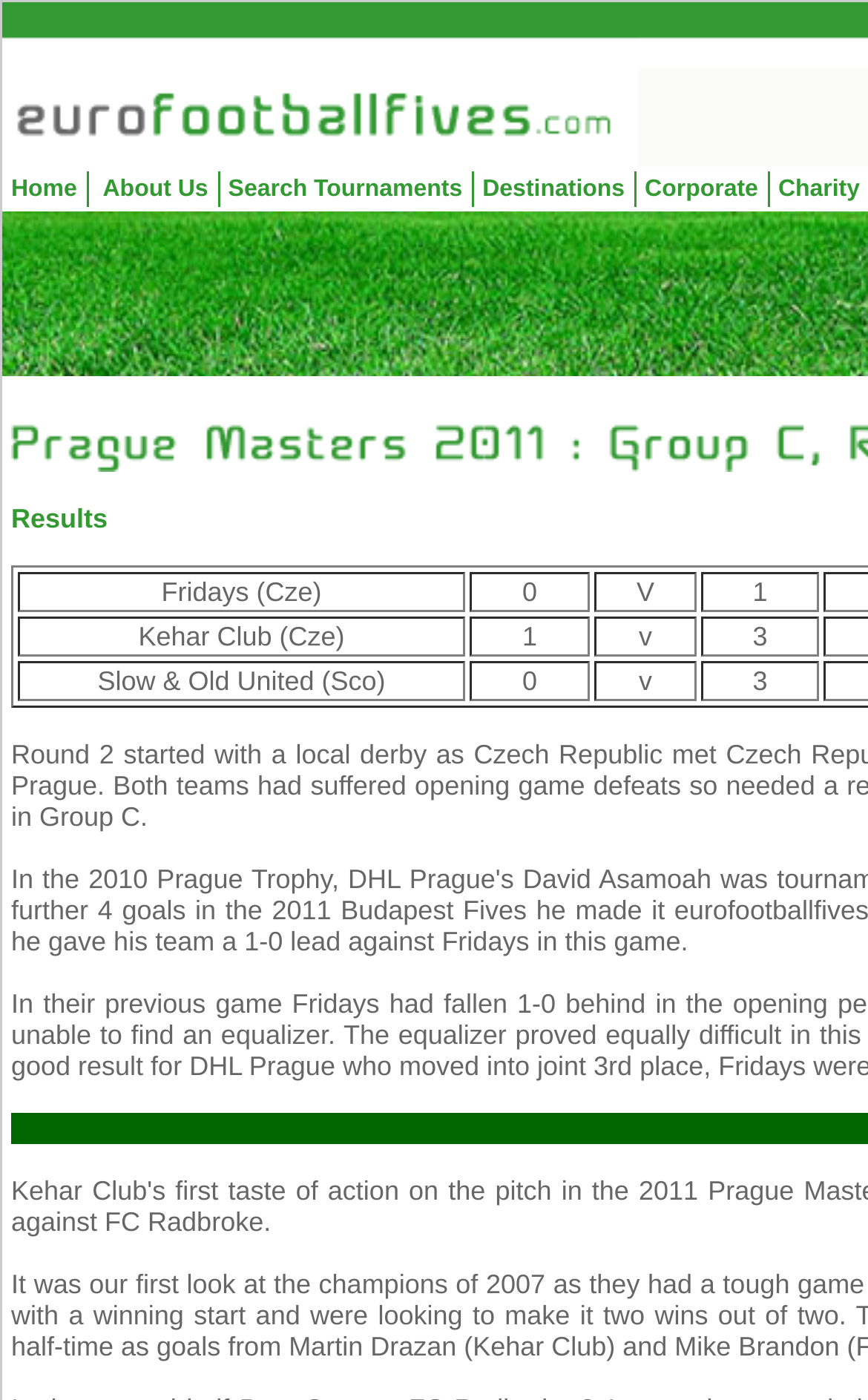How many columns are in the table?
Using the information presented in the image, please offer a detailed response to the question.

I counted the number of columns in the table by looking at the grid cells. There are four columns in total, containing team names, scores, and other information.